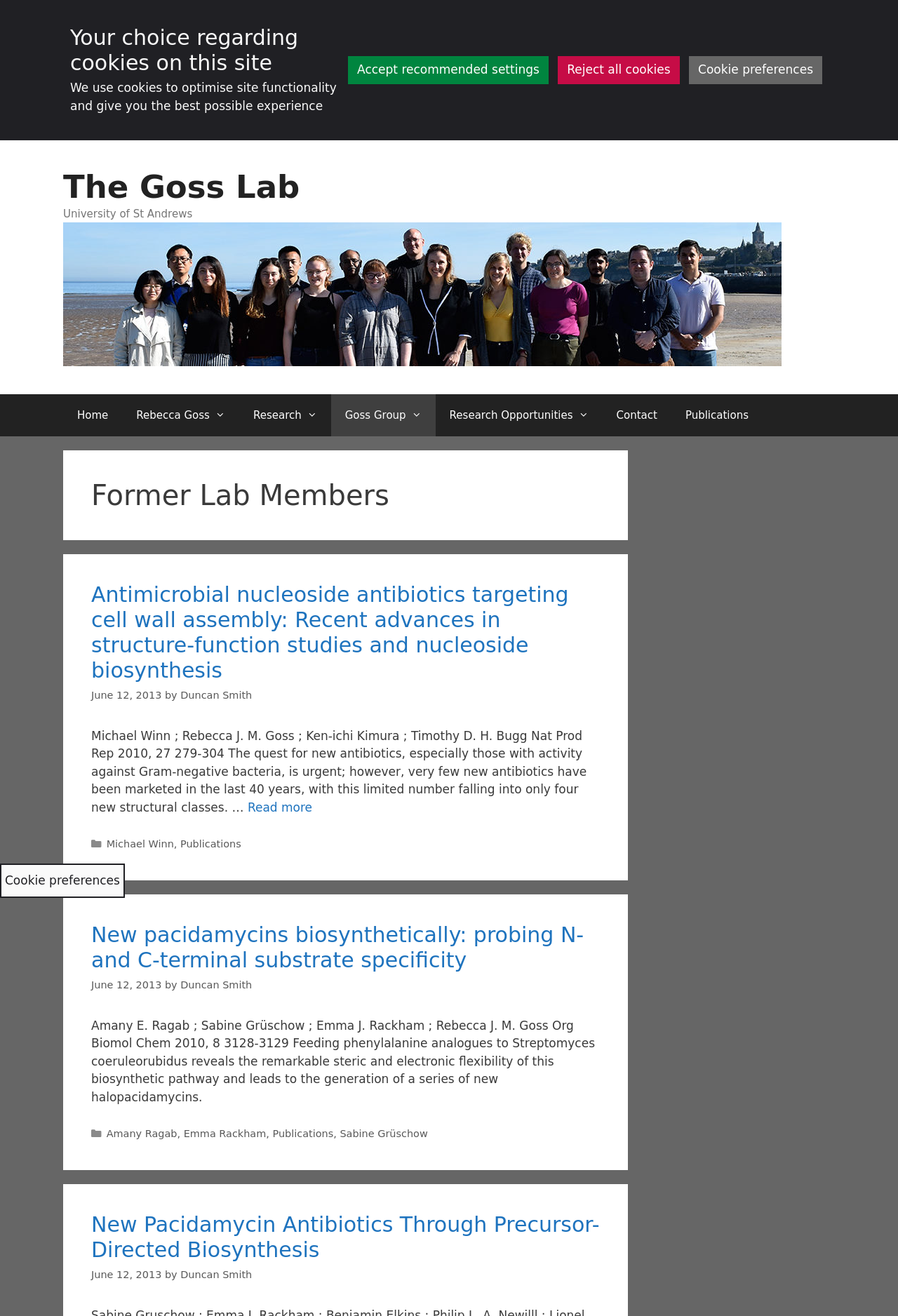Determine the coordinates of the bounding box that should be clicked to complete the instruction: "View the publication by Amany Ragab". The coordinates should be represented by four float numbers between 0 and 1: [left, top, right, bottom].

[0.118, 0.857, 0.197, 0.866]